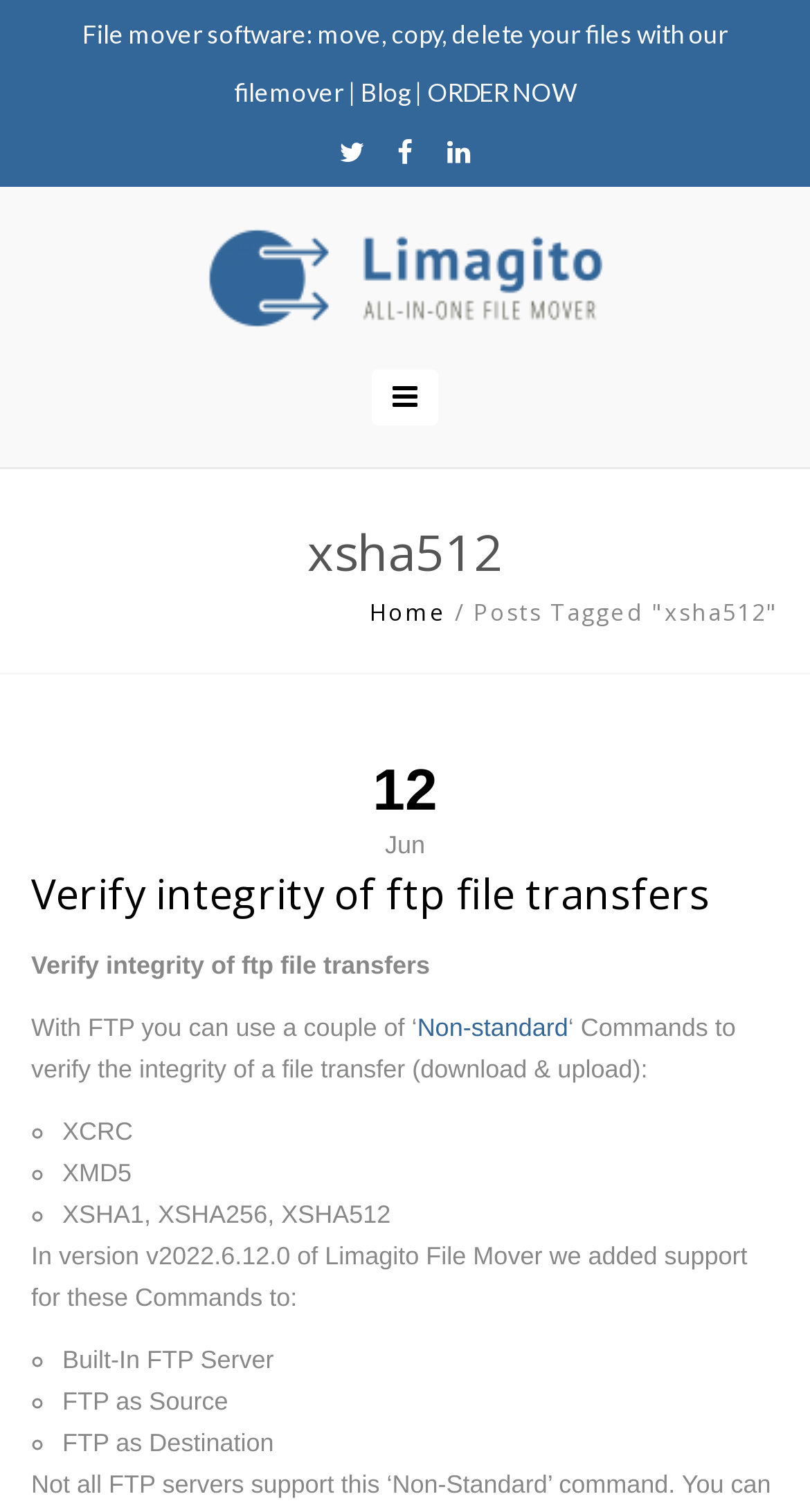Provide a brief response to the question below using a single word or phrase: 
What is the purpose of the 'xsha512' command?

Verify integrity of file transfers